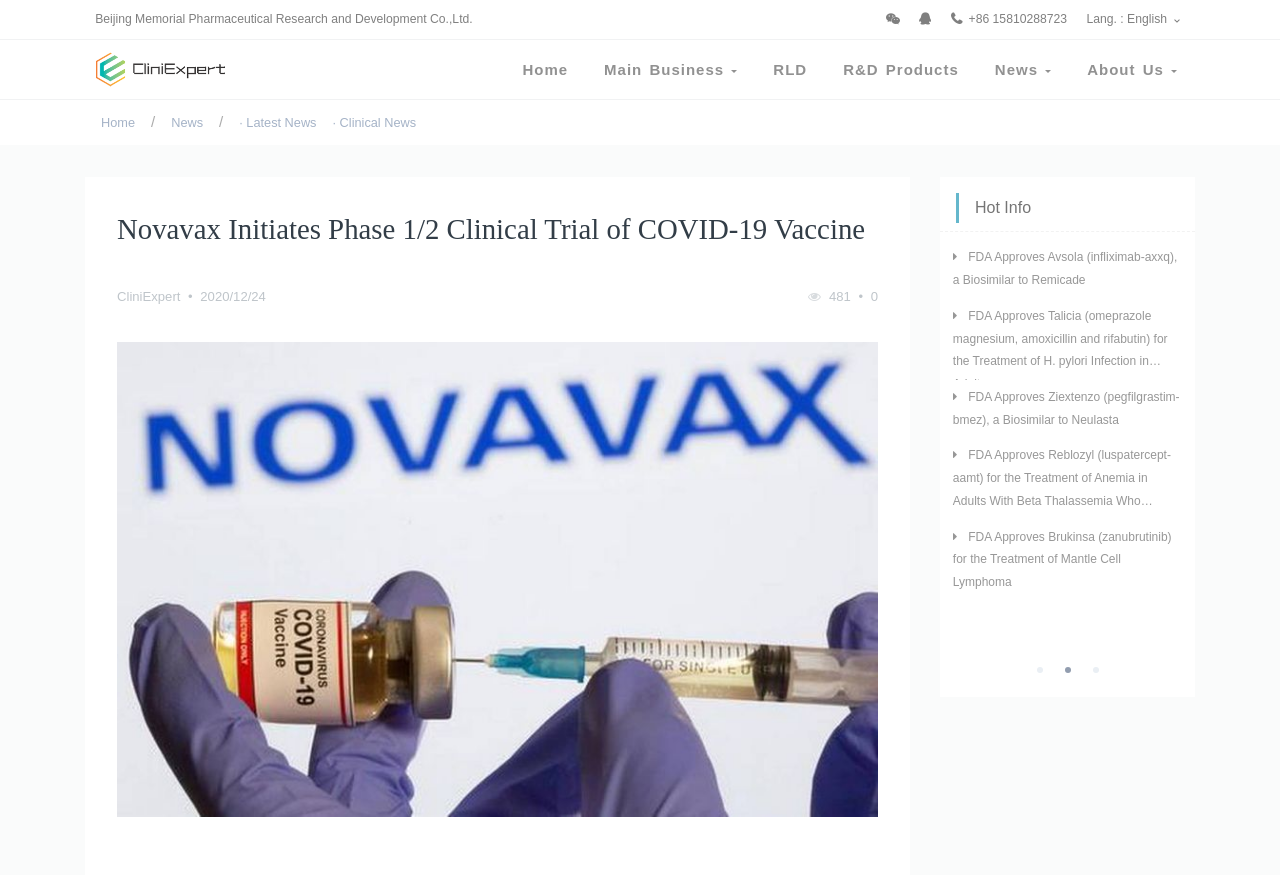Select the bounding box coordinates of the element I need to click to carry out the following instruction: "Visit the YouTube Tutorials and Reviews page".

None